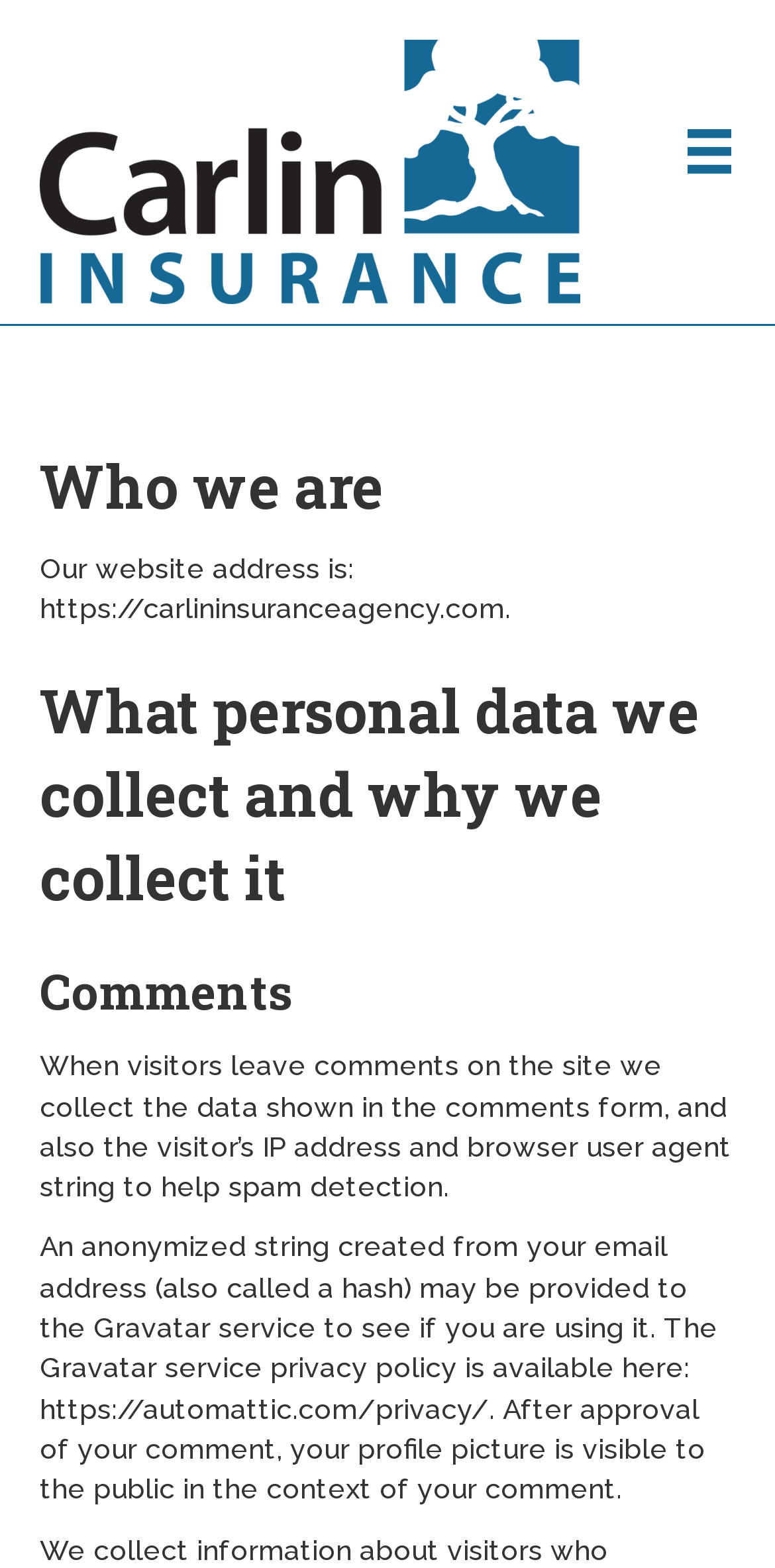Reply to the question with a brief word or phrase: What is the purpose of collecting visitor's IP address?

spam detection